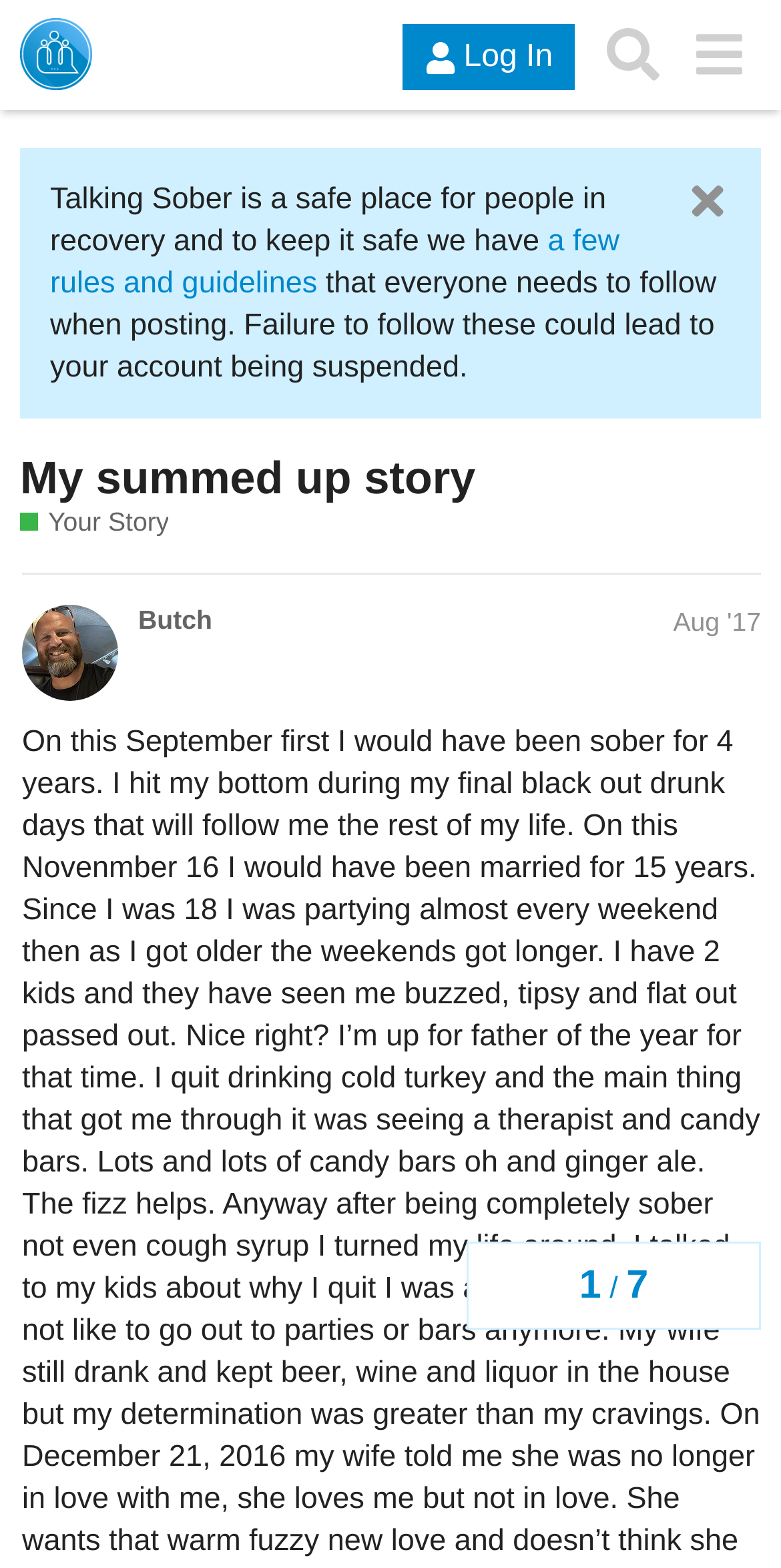What is the name of the support group?
Look at the screenshot and respond with one word or a short phrase.

Talking Sober